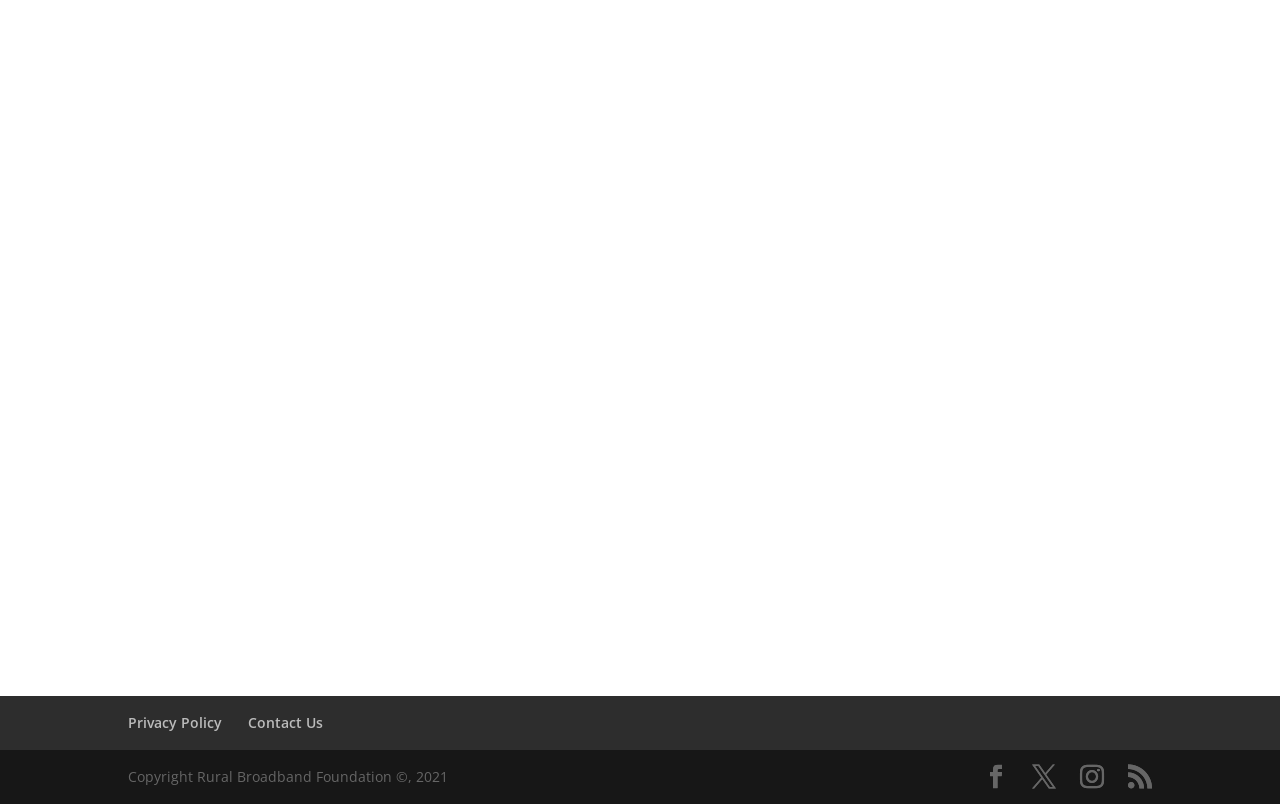Find the bounding box coordinates of the clickable area that will achieve the following instruction: "Enter your email".

[0.512, 0.292, 0.869, 0.358]